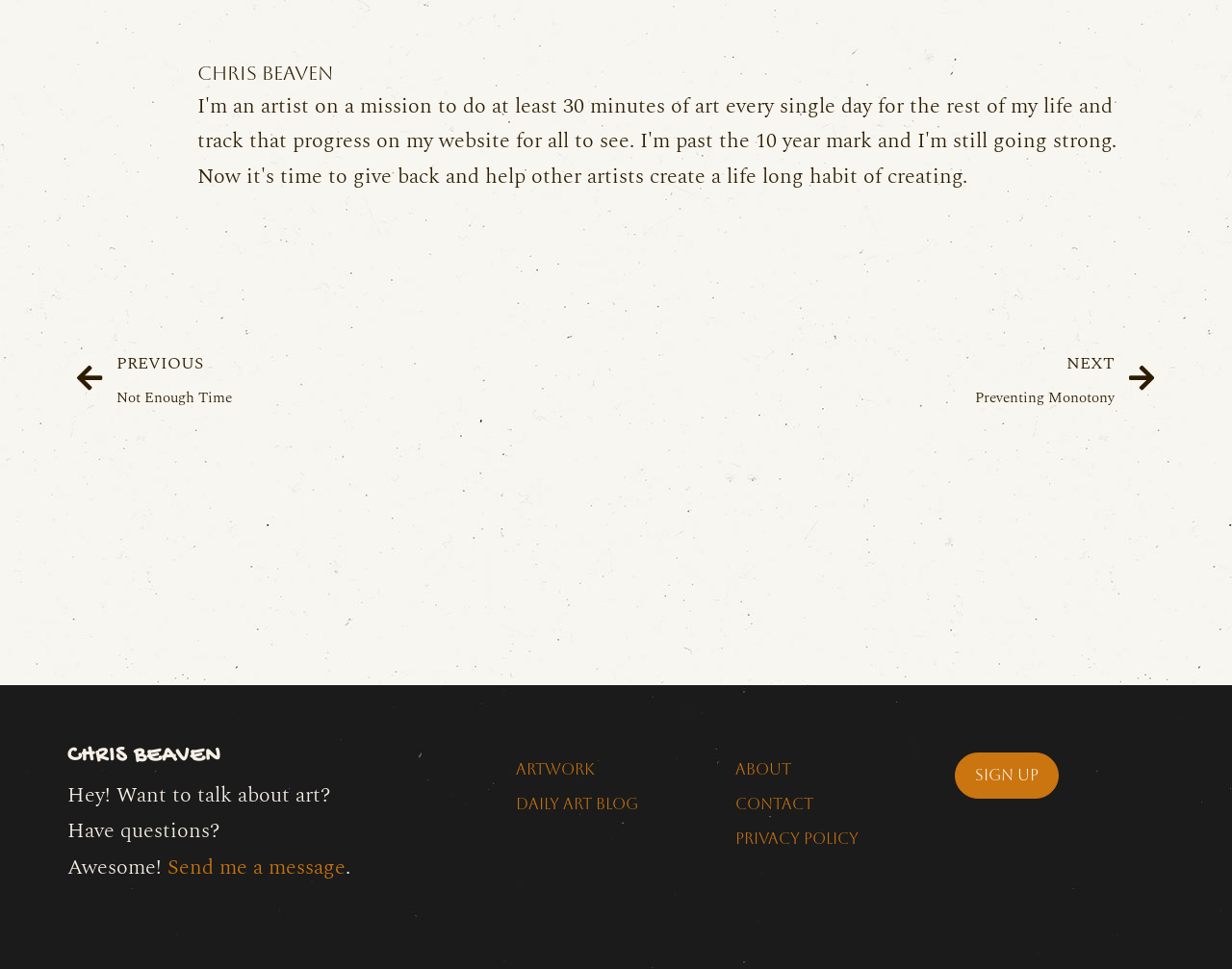Given the element description Sign Up, predict the bounding box coordinates for the UI element in the webpage screenshot. The format should be (top-left x, top-left y, bottom-right x, bottom-right y), and the values should be between 0 and 1.

[0.775, 0.777, 0.859, 0.824]